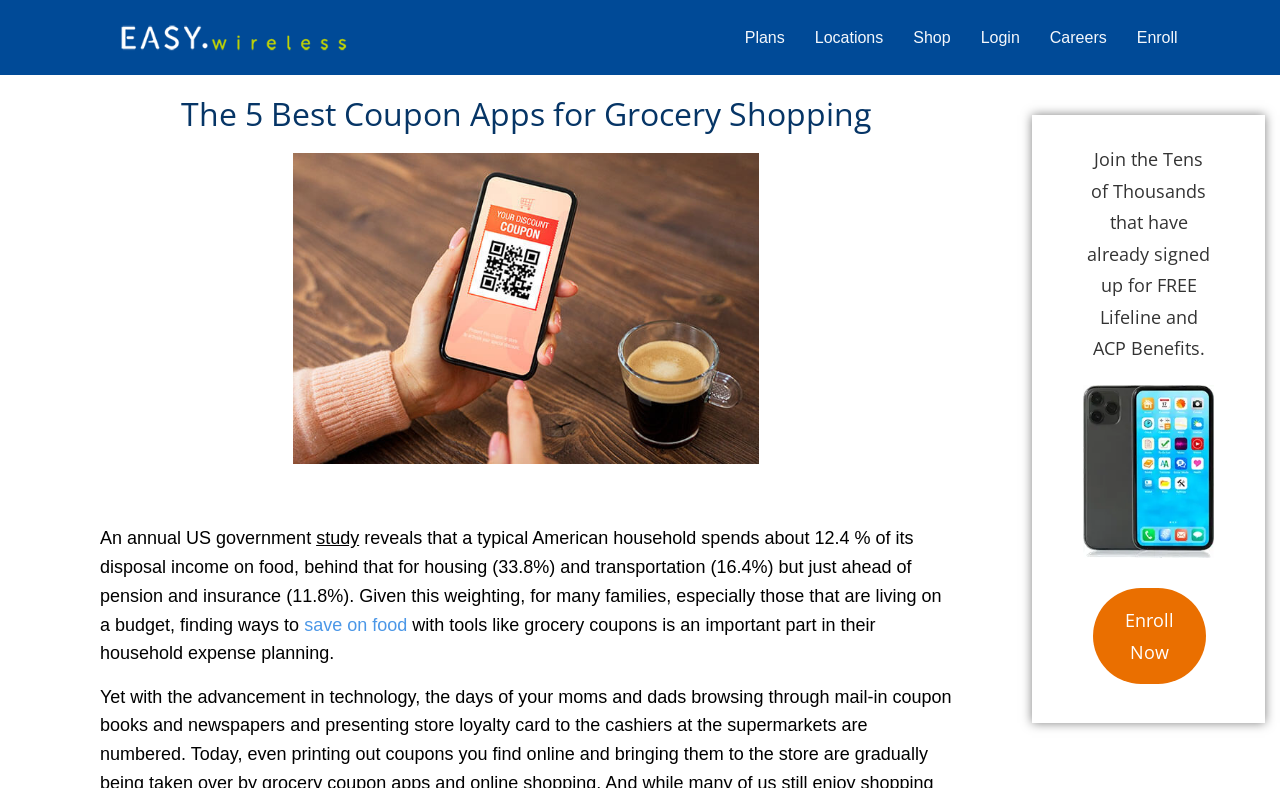What is the position of the 'Login' link?
Answer the question with as much detail as possible.

I found this answer by analyzing the bounding box coordinates of the 'Login' link element, which is [0.766, 0.031, 0.797, 0.064]. This indicates that the link is located at the top-right part of the webpage.